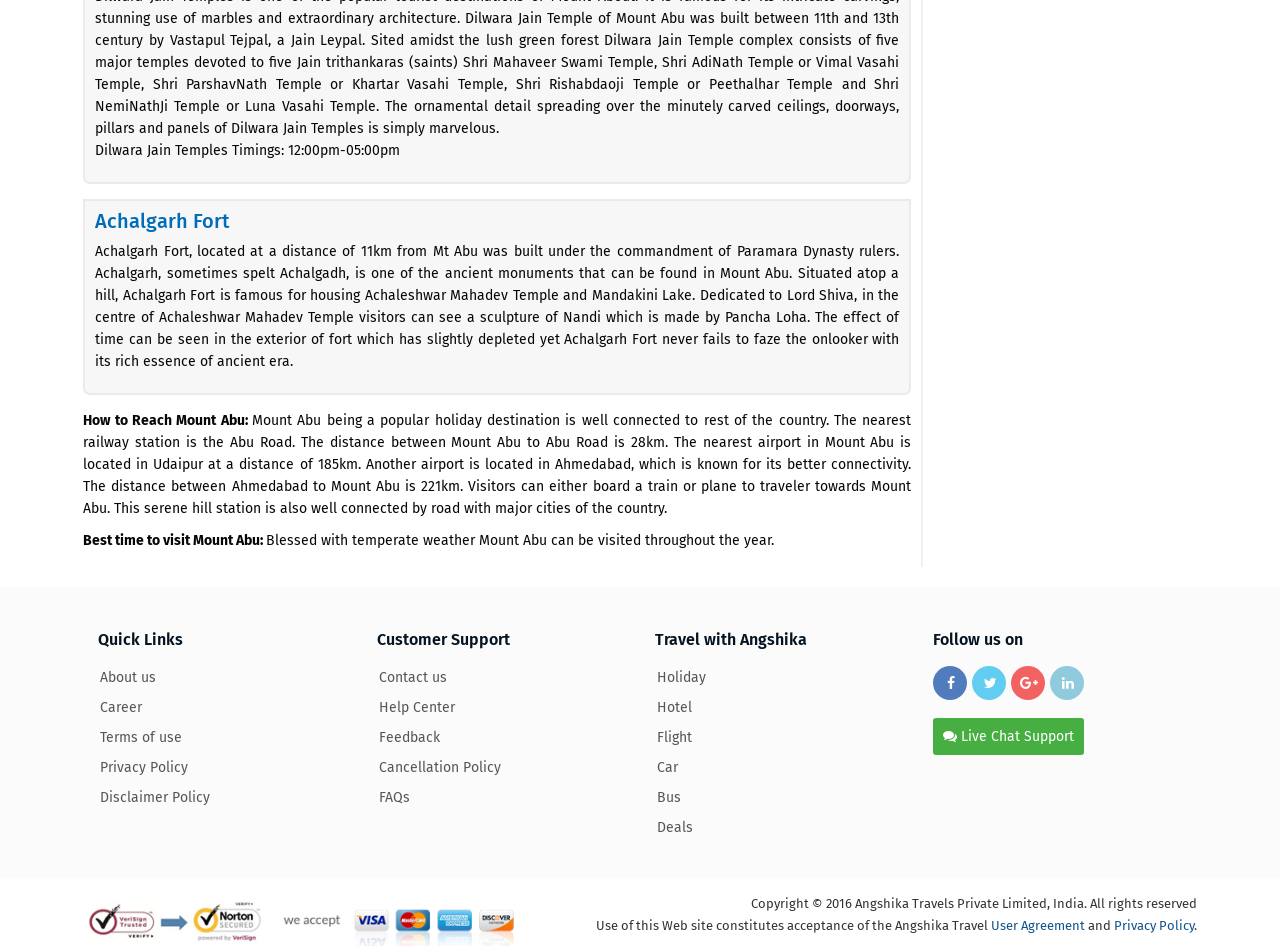Determine the bounding box coordinates of the region that needs to be clicked to achieve the task: "Search using the search icon".

None